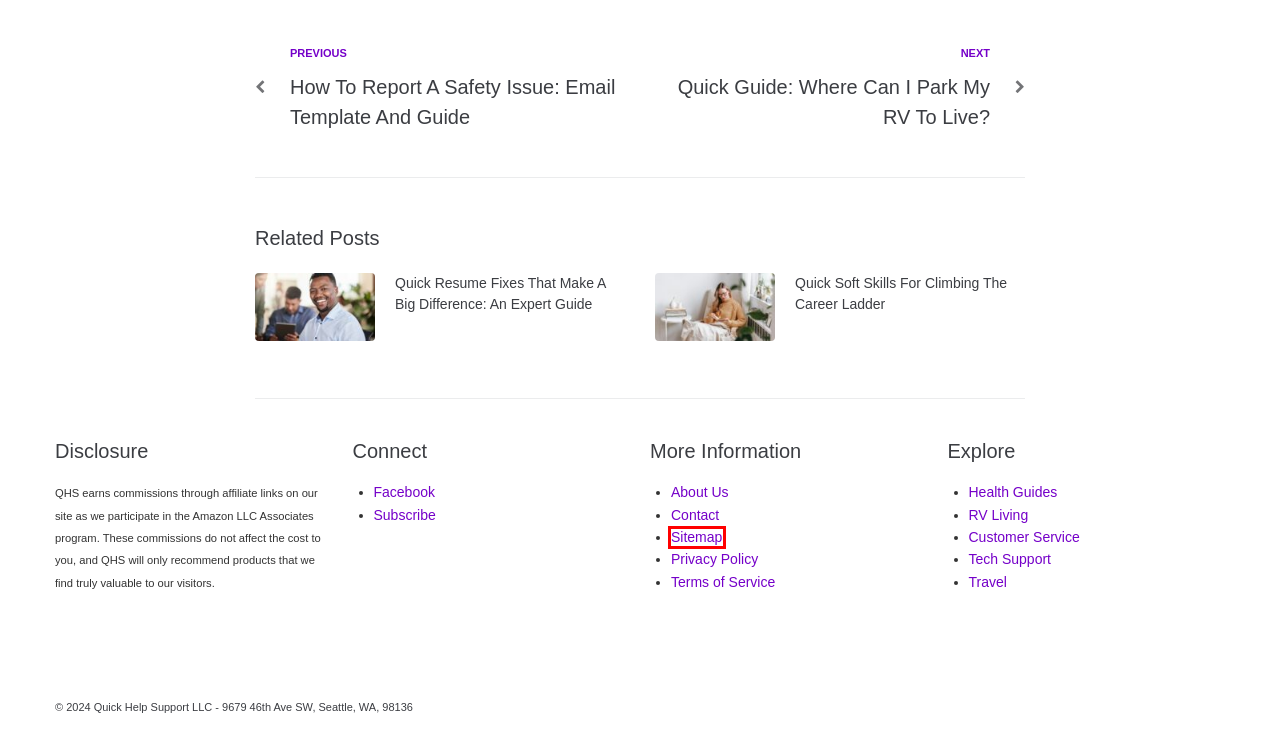Review the screenshot of a webpage containing a red bounding box around an element. Select the description that best matches the new webpage after clicking the highlighted element. The options are:
A. Quick Guide: Where Can I Park My RV To Live? ⏳ Quick Help Support
B. Customer Service Hotlines: Industry Leaders And Trailblazers ⏳ Quick Help Support
C. Terms ⏳ Quick Help Support
D. Quick Soft Skills For Climbing The Career Ladder ⏳ Quick Help Support
E. Sitemap ⏳ Quick Help Support
F. Healthy Vs. Unhealthy Coping Mechanisms: A Guide ⏳ Quick Help Support
G. Tech Support Scams To Watch Out For ⏳ Quick Help Support
H. Privacy Policy ⏳ Quick Help Support

E